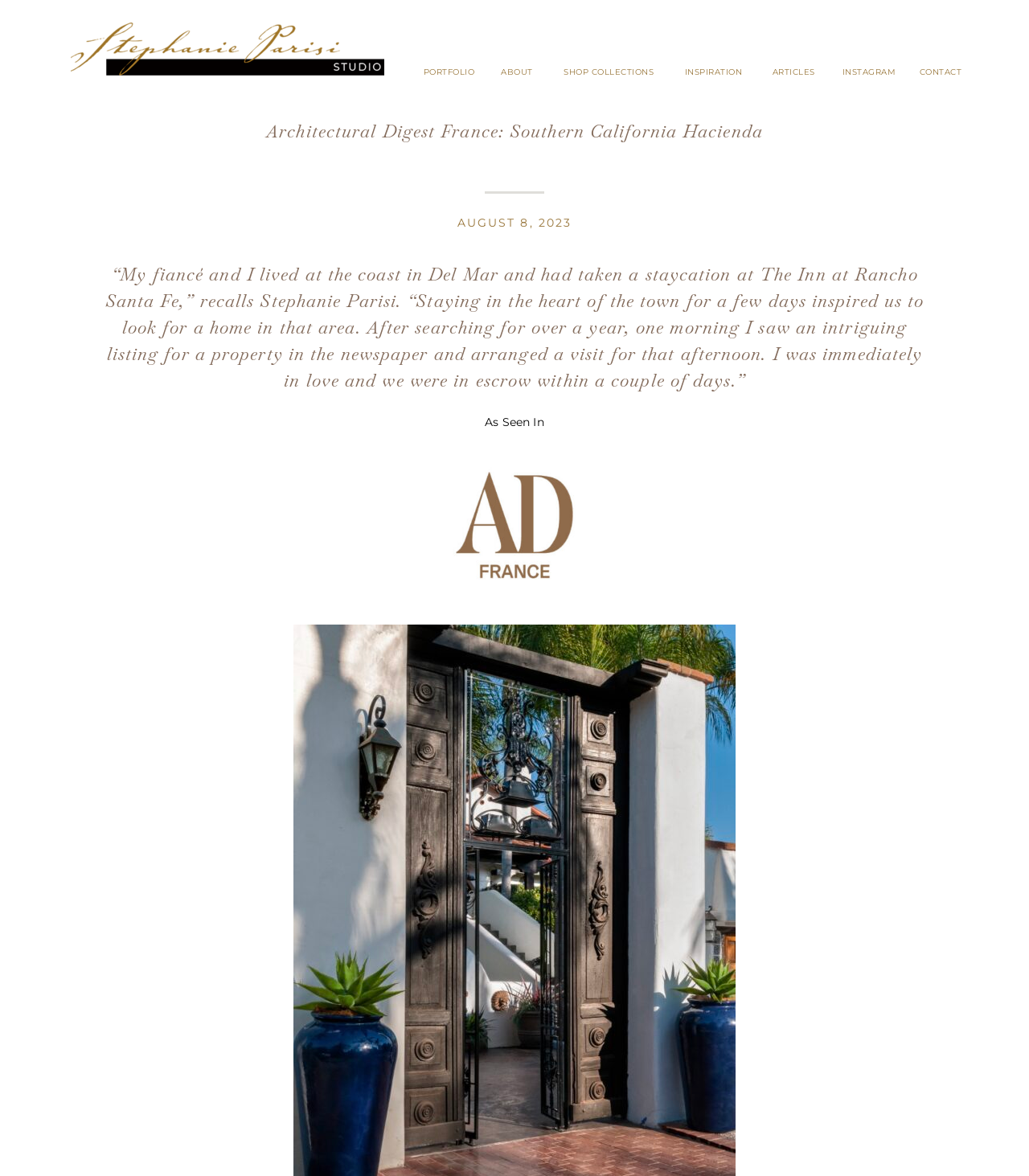Find the bounding box coordinates of the clickable area that will achieve the following instruction: "View the SHOP COLLECTIONS page".

[0.548, 0.057, 0.635, 0.066]